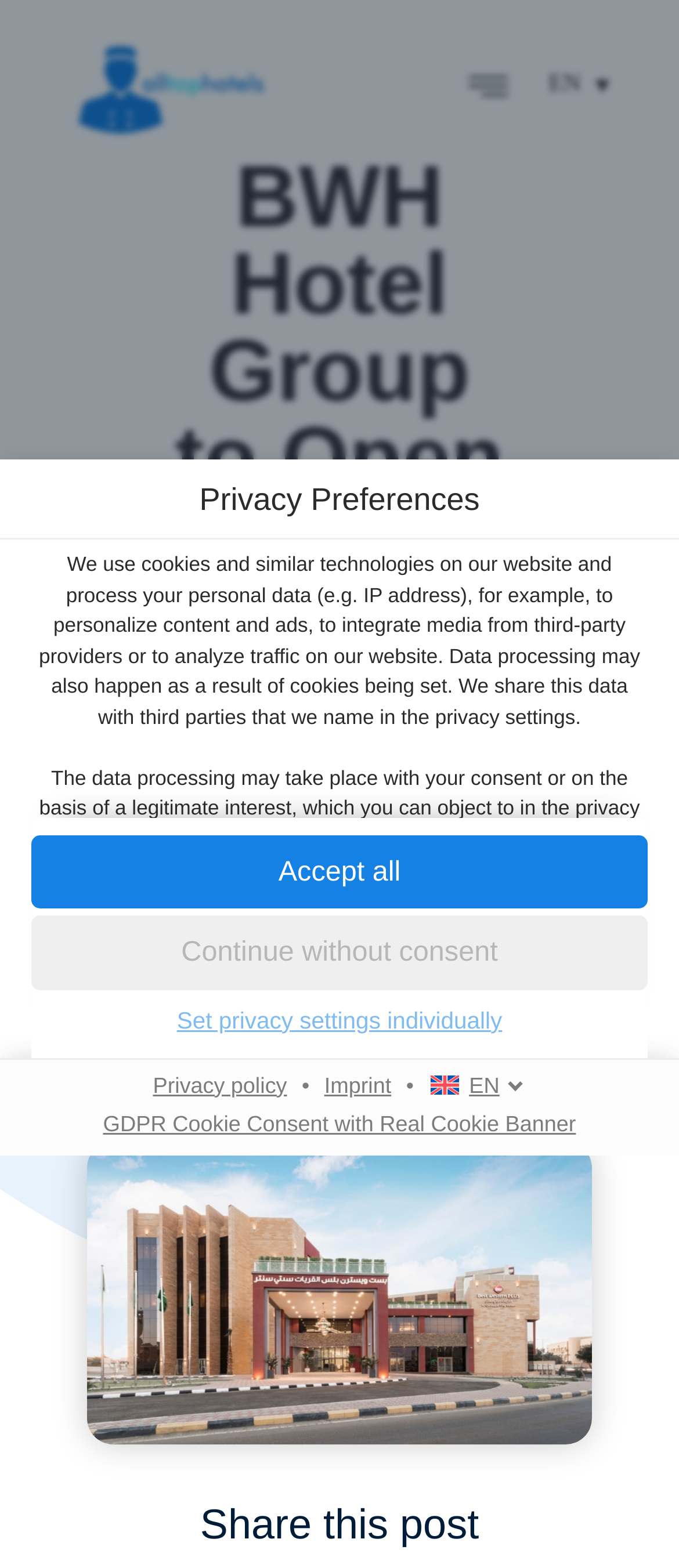Can you identify the bounding box coordinates of the clickable region needed to carry out this instruction: 'Visit the 'privacy policy' page'? The coordinates should be four float numbers within the range of 0 to 1, stated as [left, top, right, bottom].

[0.549, 0.567, 0.726, 0.582]